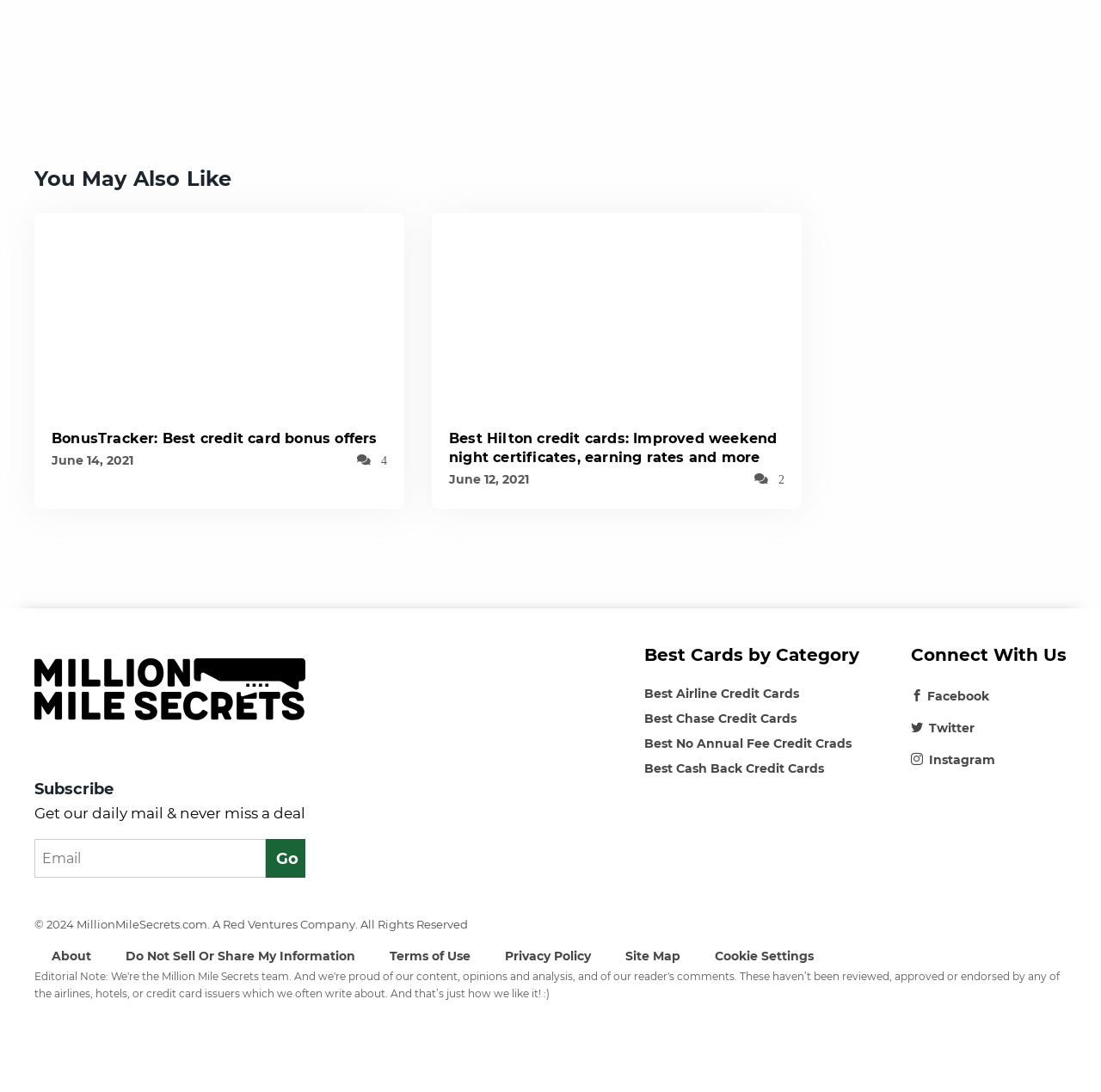Can you provide the bounding box coordinates for the element that should be clicked to implement the instruction: "Enter email address"?

[0.031, 0.768, 0.241, 0.804]